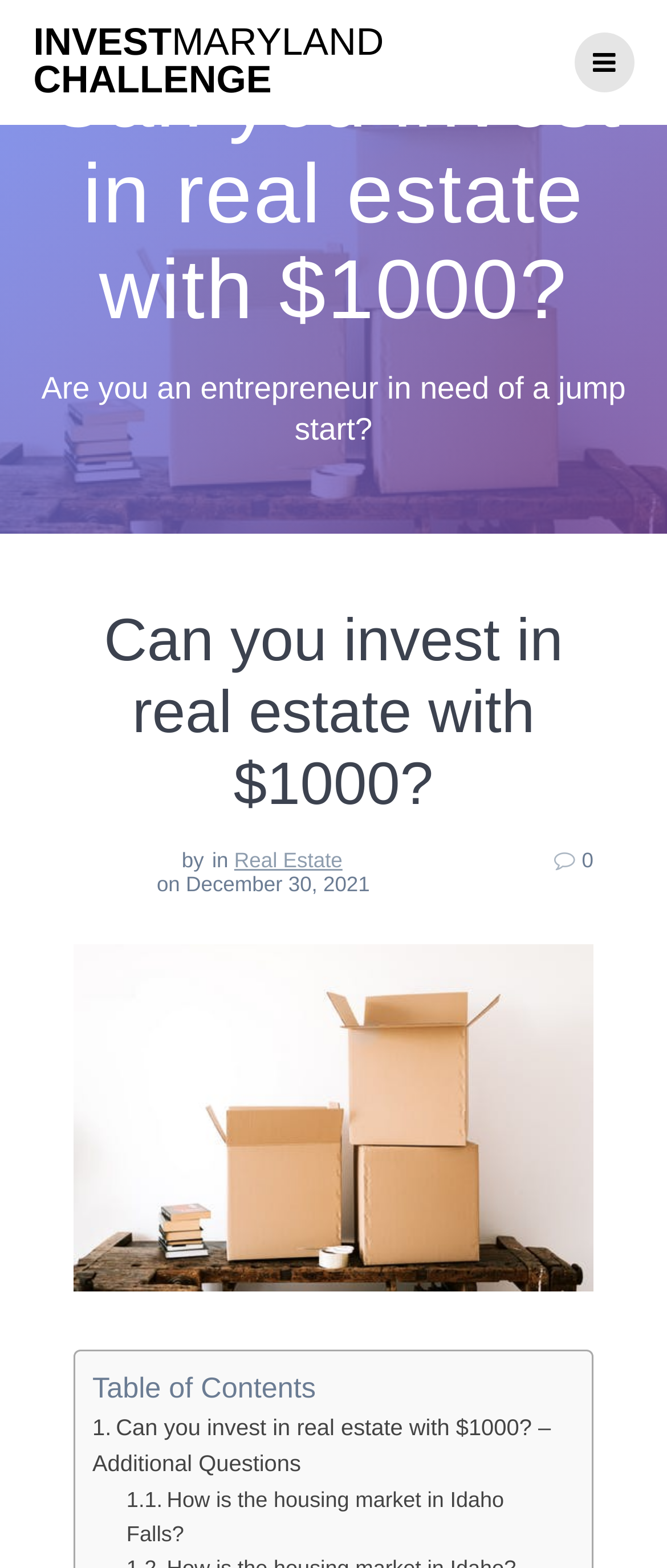Describe all visible elements and their arrangement on the webpage.

The webpage is about investing in real estate, specifically with a budget of $1000. At the top left, there is a link to "INVESTMARYLAND CHALLENGE" and a social media icon to the right of it. Below these elements, there is a large heading that reads "Can you invest in real estate with $1000?" which takes up most of the width of the page.

Underneath the heading, there is a paragraph of text that asks if the user is an entrepreneur in need of a jump start. Further down, there is another heading with the same text as the first one, "Can you invest in real estate with $1000?" which is slightly smaller in size.

To the right of the second heading, there is a byline that reads "by" followed by a link to "Real Estate" and a date "December 30, 2021". Below this section, there is a table of contents with a heading that reads "Table of Contents" and two links to related articles, one about additional questions on investing in real estate with $1000 and another about the housing market in Idaho Falls. These links are positioned near the bottom of the page.